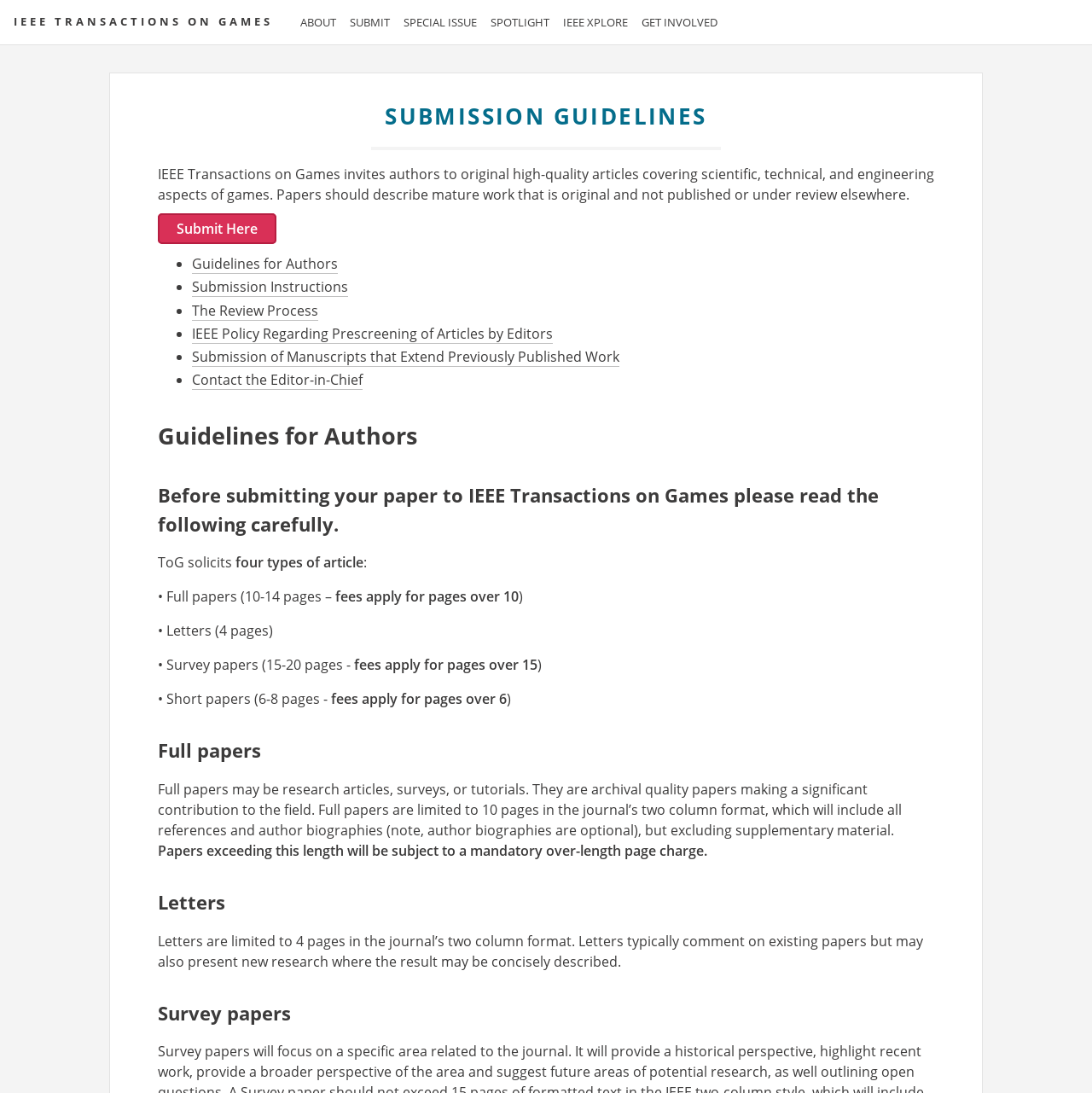Please provide a comprehensive answer to the question based on the screenshot: How many types of articles does the journal solicit?

The webpage mentions that the journal solicits four types of articles, which are listed as full papers, letters, survey papers, and short papers.